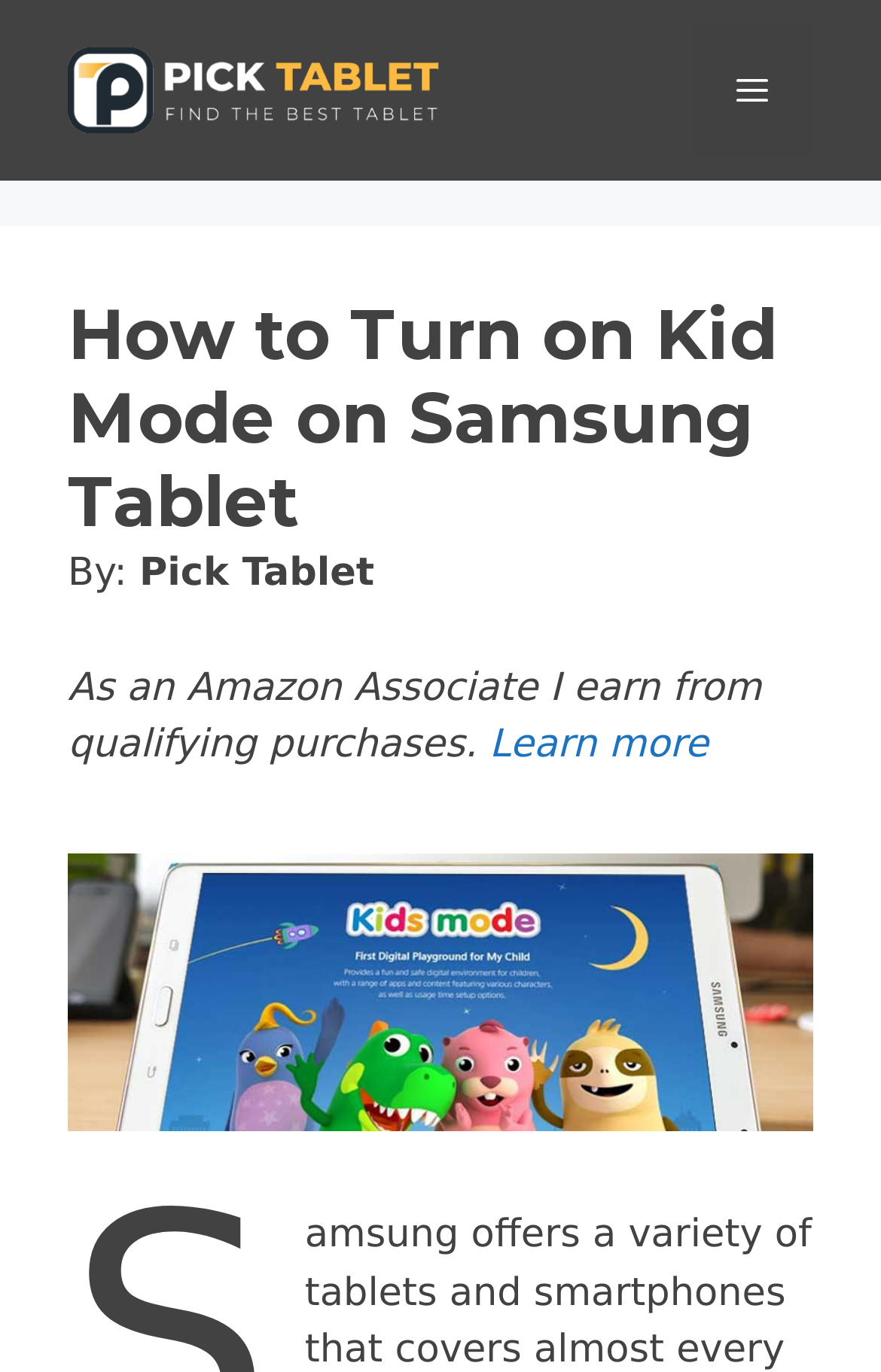Please examine the image and provide a detailed answer to the question: Who is the author of the article?

The author of the article can be found by looking at the text 'By: Pick Tablet' which is located below the heading of the main article.